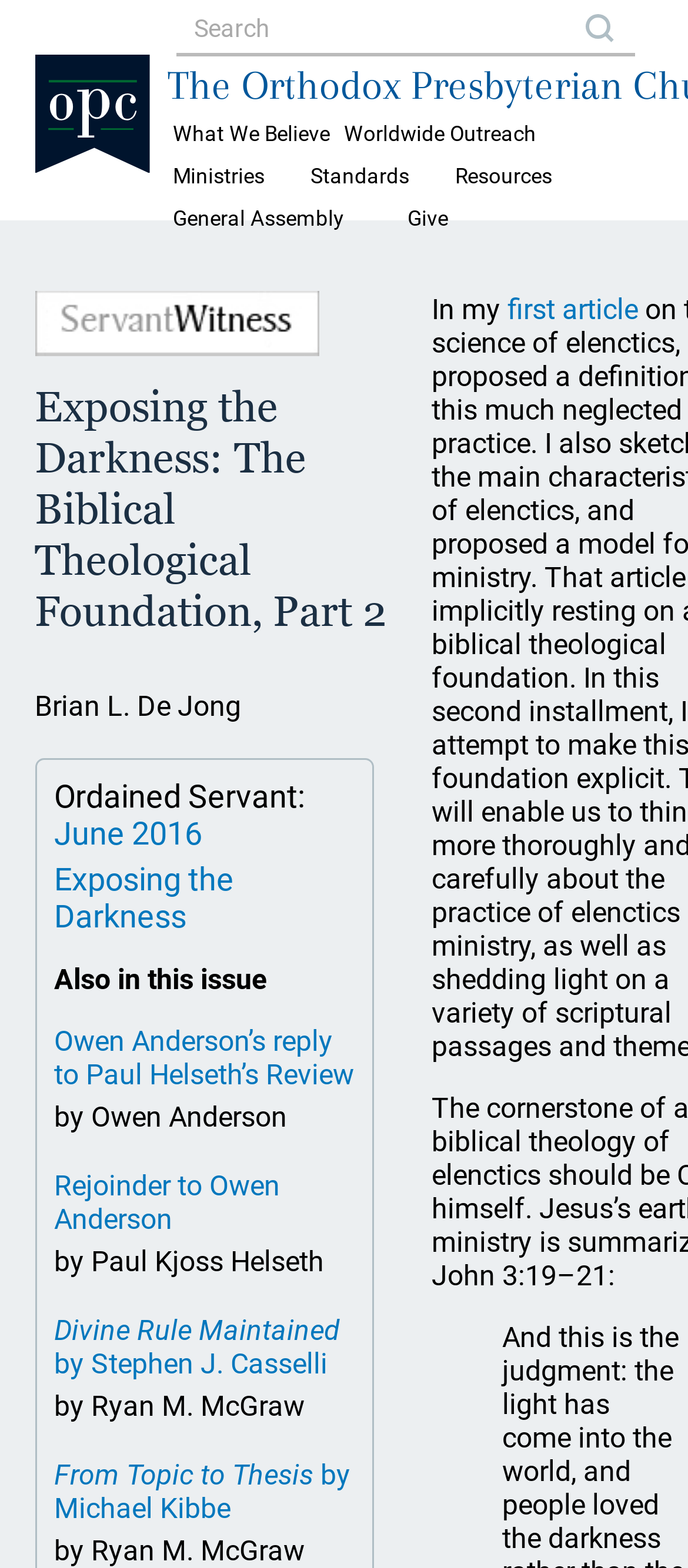Please reply to the following question using a single word or phrase: 
What is the issue date of the article 'Exposing the Darkness'?

June 2016